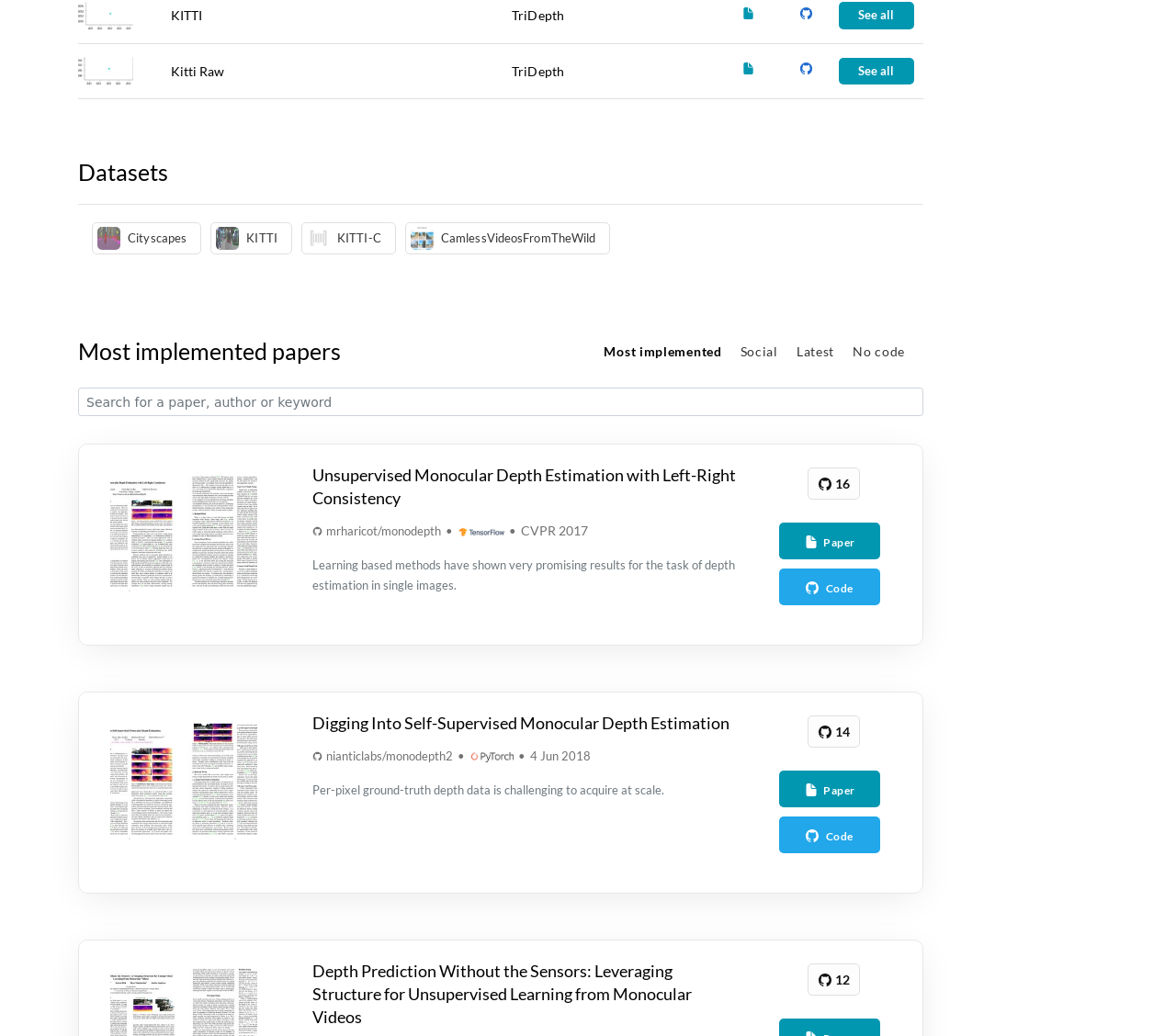Locate the UI element that matches the description Kitti Raw TriDepth See all in the webpage screenshot. Return the bounding box coordinates in the format (top-left x, top-left y, bottom-right x, bottom-right y), with values ranging from 0 to 1.

[0.066, 0.042, 0.785, 0.095]